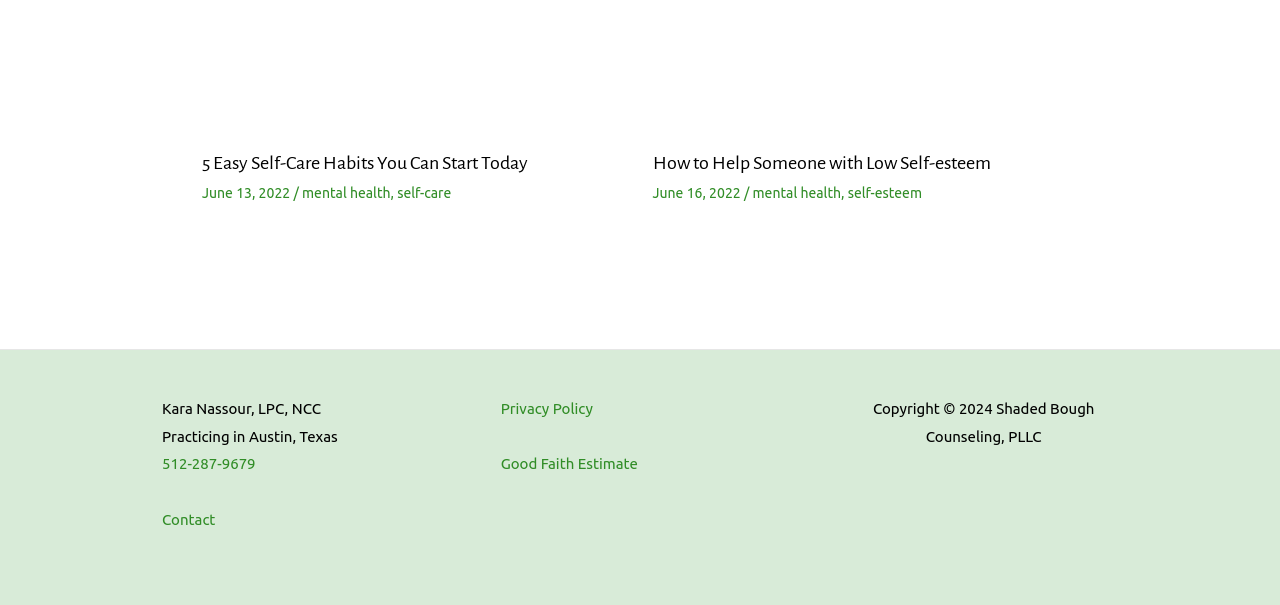Please identify the bounding box coordinates of the clickable element to fulfill the following instruction: "contact Kara Nassour, LPC, NCC". The coordinates should be four float numbers between 0 and 1, i.e., [left, top, right, bottom].

[0.127, 0.753, 0.2, 0.781]